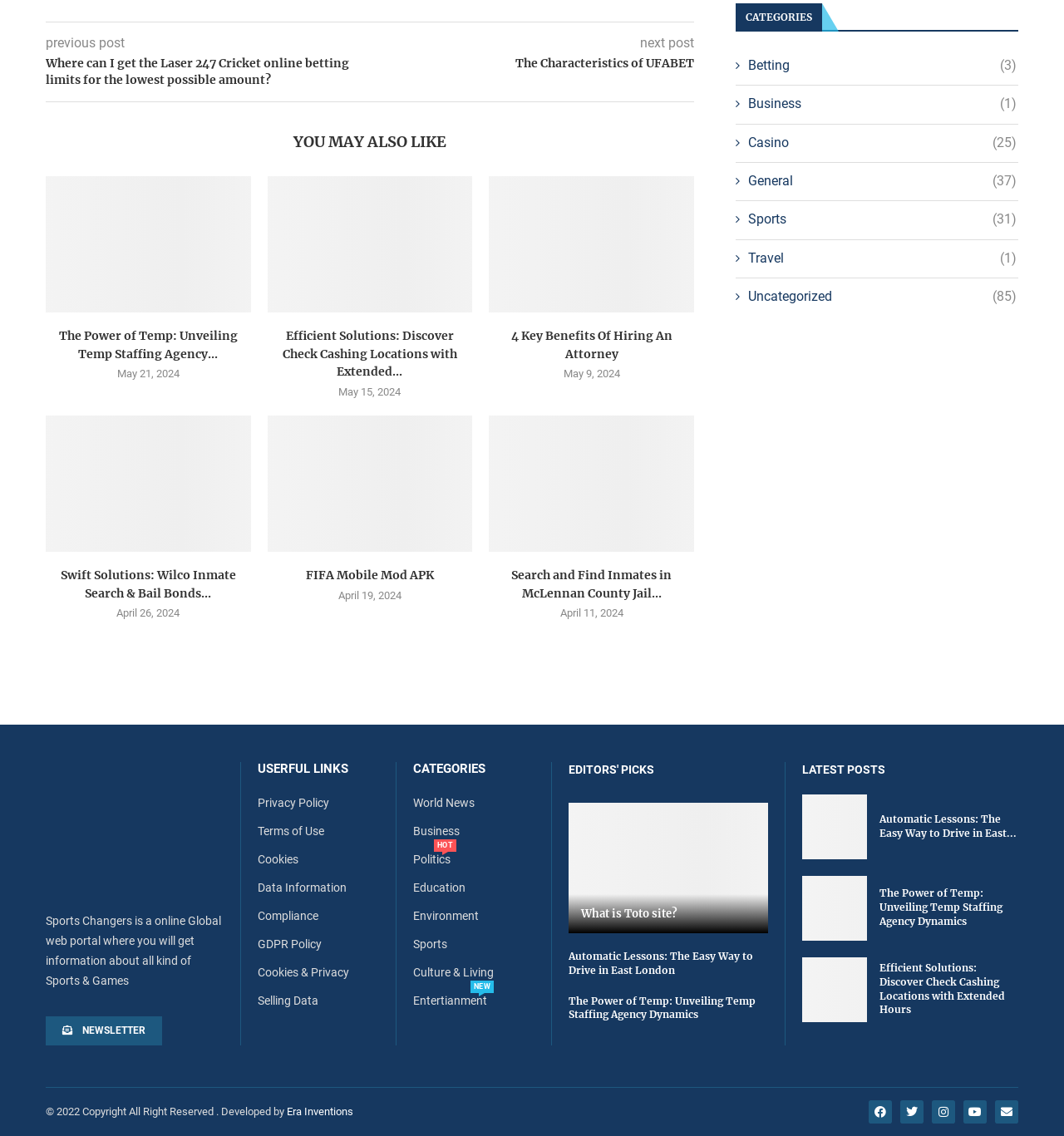Extract the bounding box coordinates for the HTML element that matches this description: "Culture & Living". The coordinates should be four float numbers between 0 and 1, i.e., [left, top, right, bottom].

[0.388, 0.851, 0.464, 0.861]